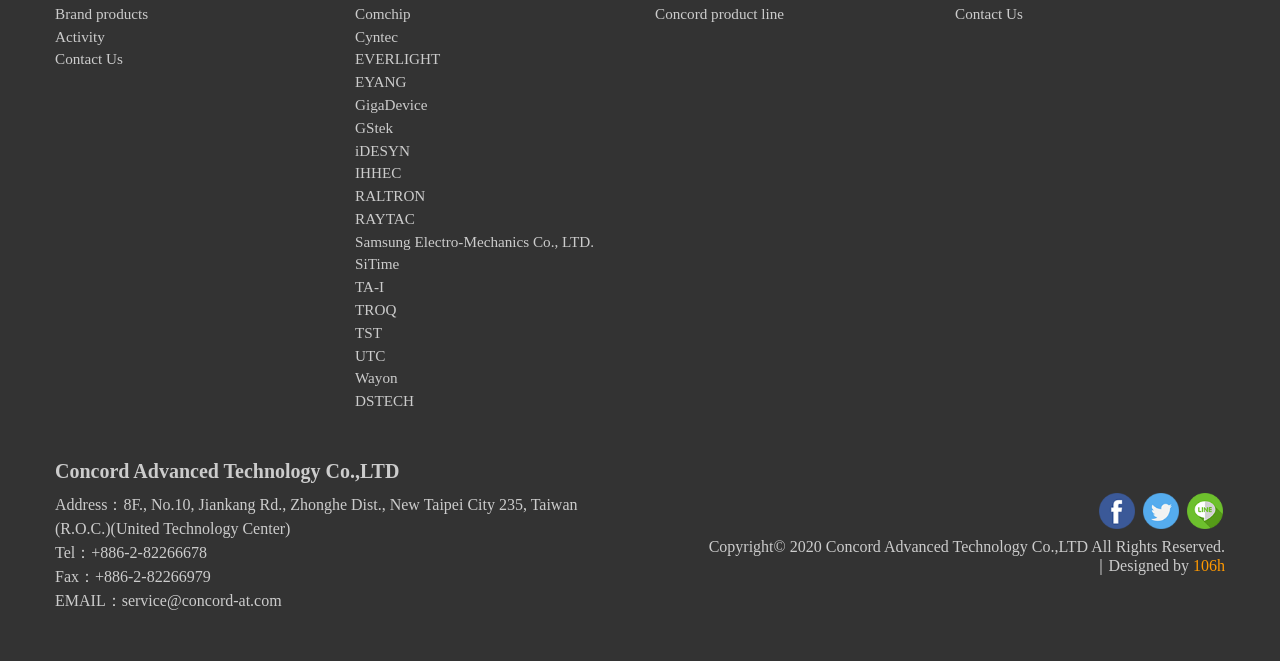What is the address of Concord Advanced Technology Co., LTD?
Give a single word or phrase answer based on the content of the image.

8F., No.10, Jiankang Rd., Zhonghe Dist., New Taipei City 235, Taiwan (R.O.C.)